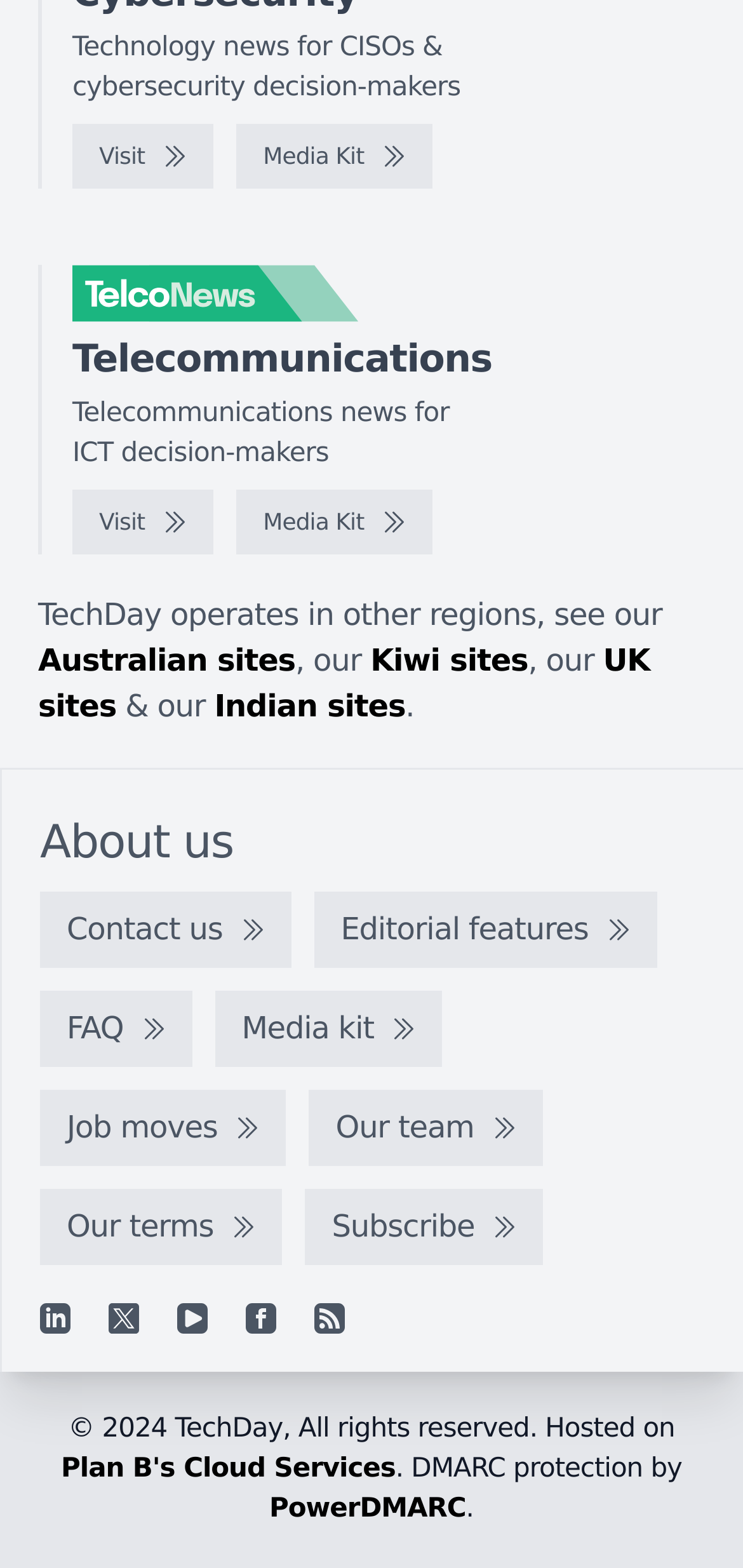Review the image closely and give a comprehensive answer to the question: What social media platforms does TechDay have a presence on?

TechDay has a presence on multiple social media platforms, including LinkedIn, YouTube, and Facebook, as indicated by the links to these platforms at the bottom of the page.